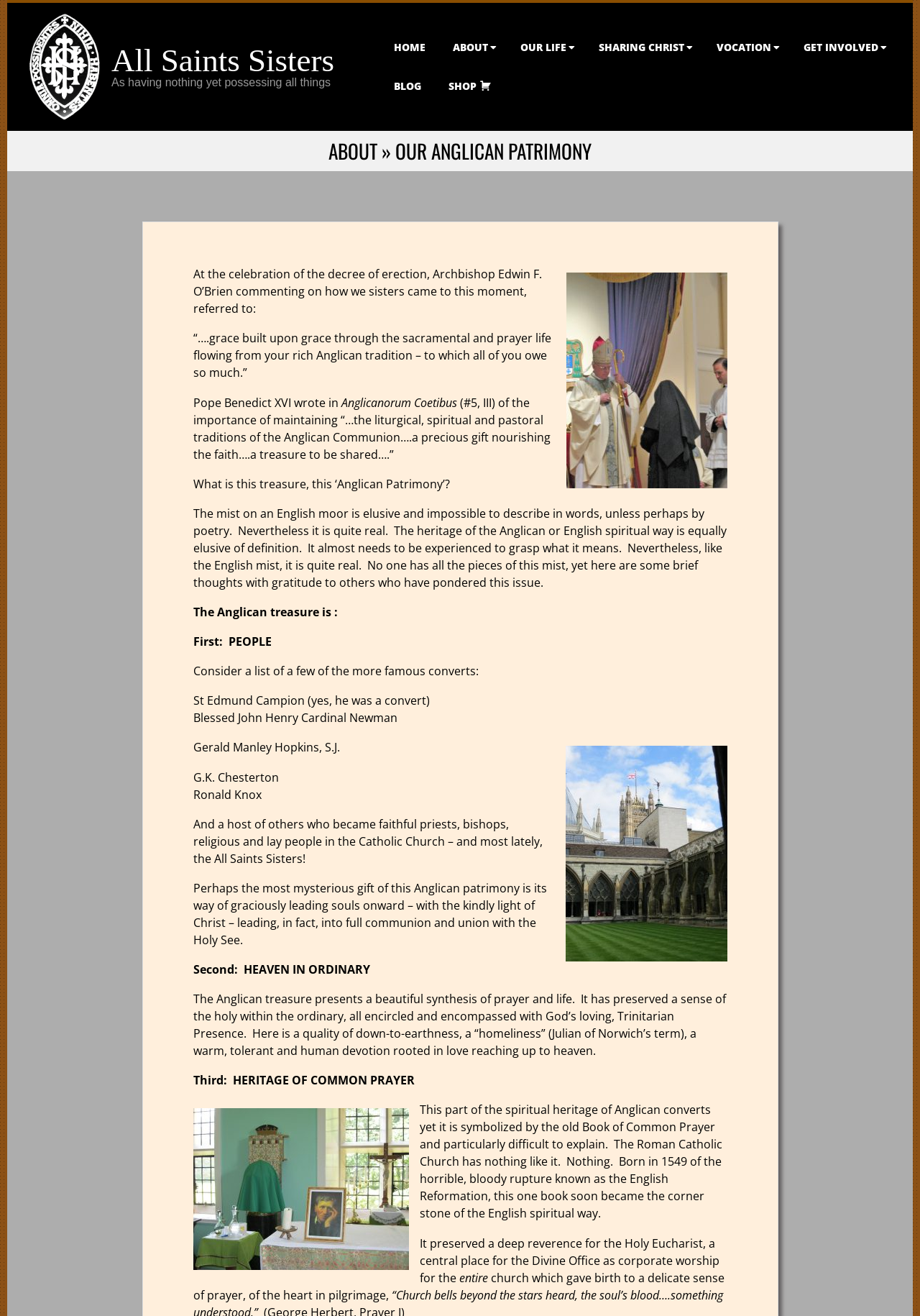Bounding box coordinates are to be given in the format (top-left x, top-left y, bottom-right x, bottom-right y). All values must be floating point numbers between 0 and 1. Provide the bounding box coordinate for the UI element described as: Blog

[0.42, 0.051, 0.466, 0.08]